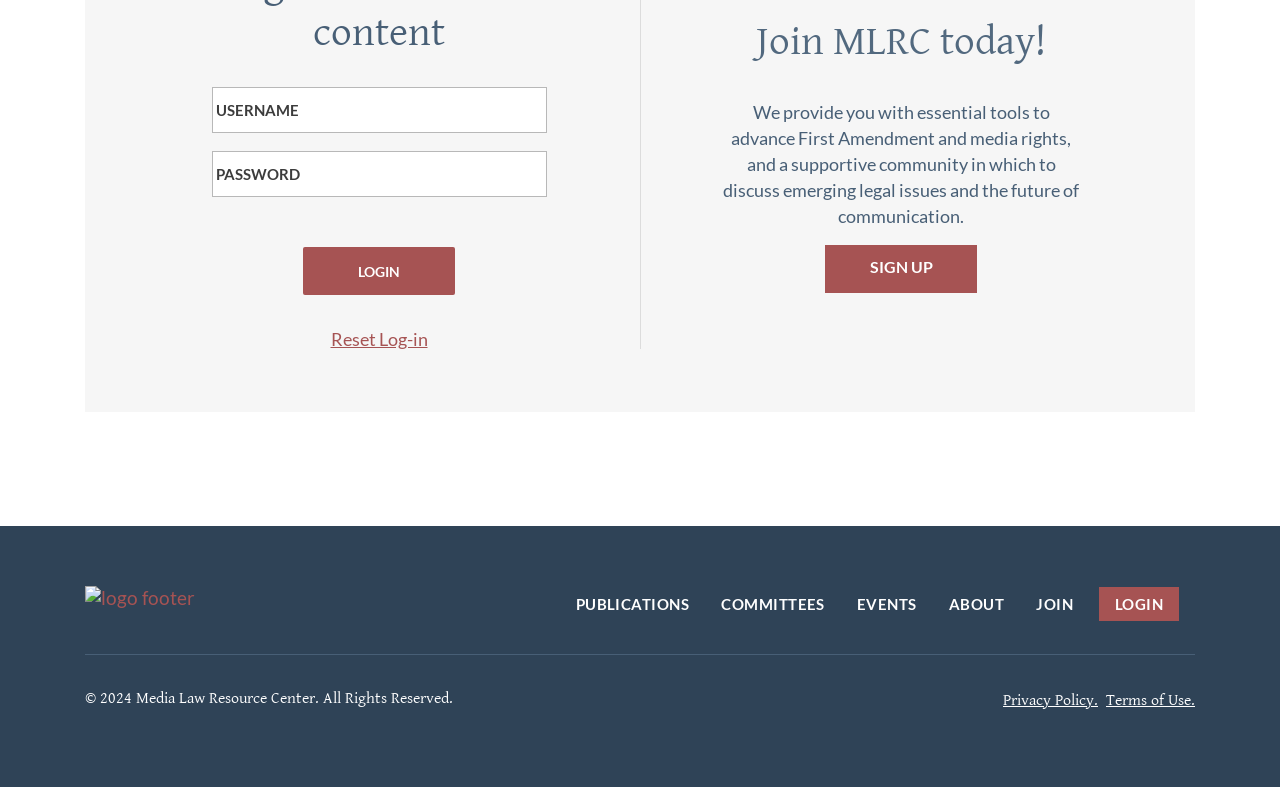Locate the bounding box coordinates for the element described below: "Privacy Policy.". The coordinates must be four float values between 0 and 1, formatted as [left, top, right, bottom].

[0.784, 0.876, 0.858, 0.906]